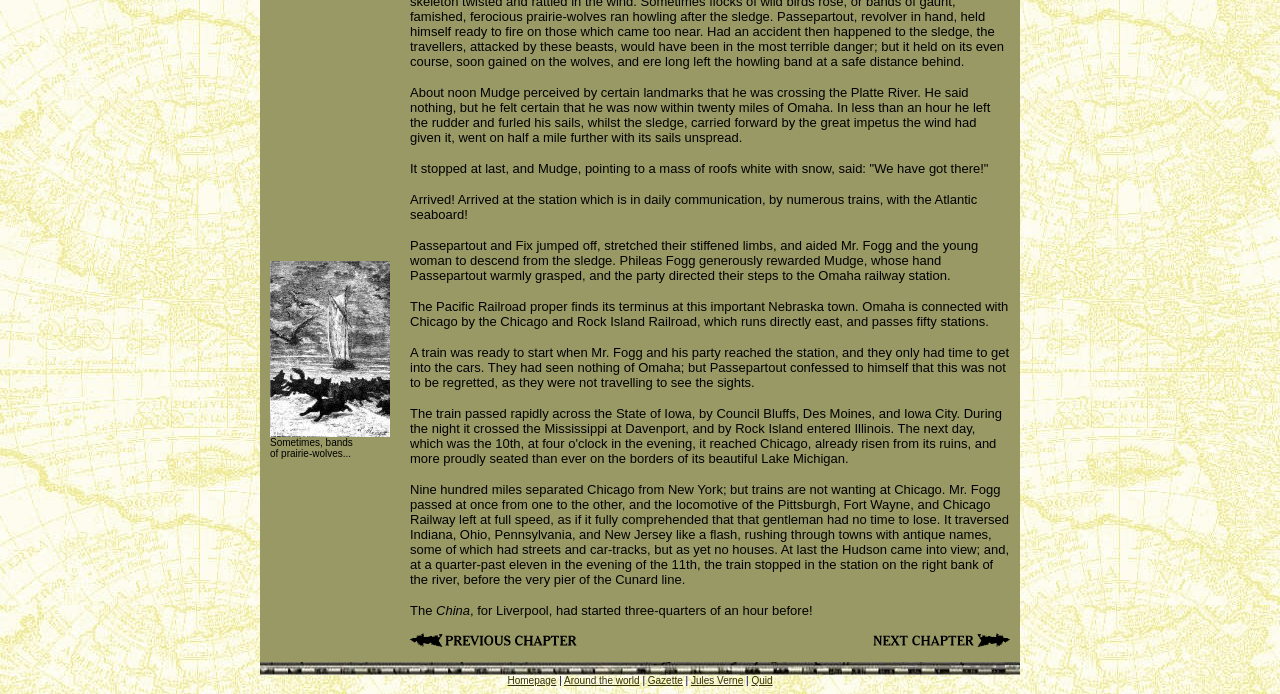Please reply to the following question using a single word or phrase: 
How many table rows are in the webpage?

3